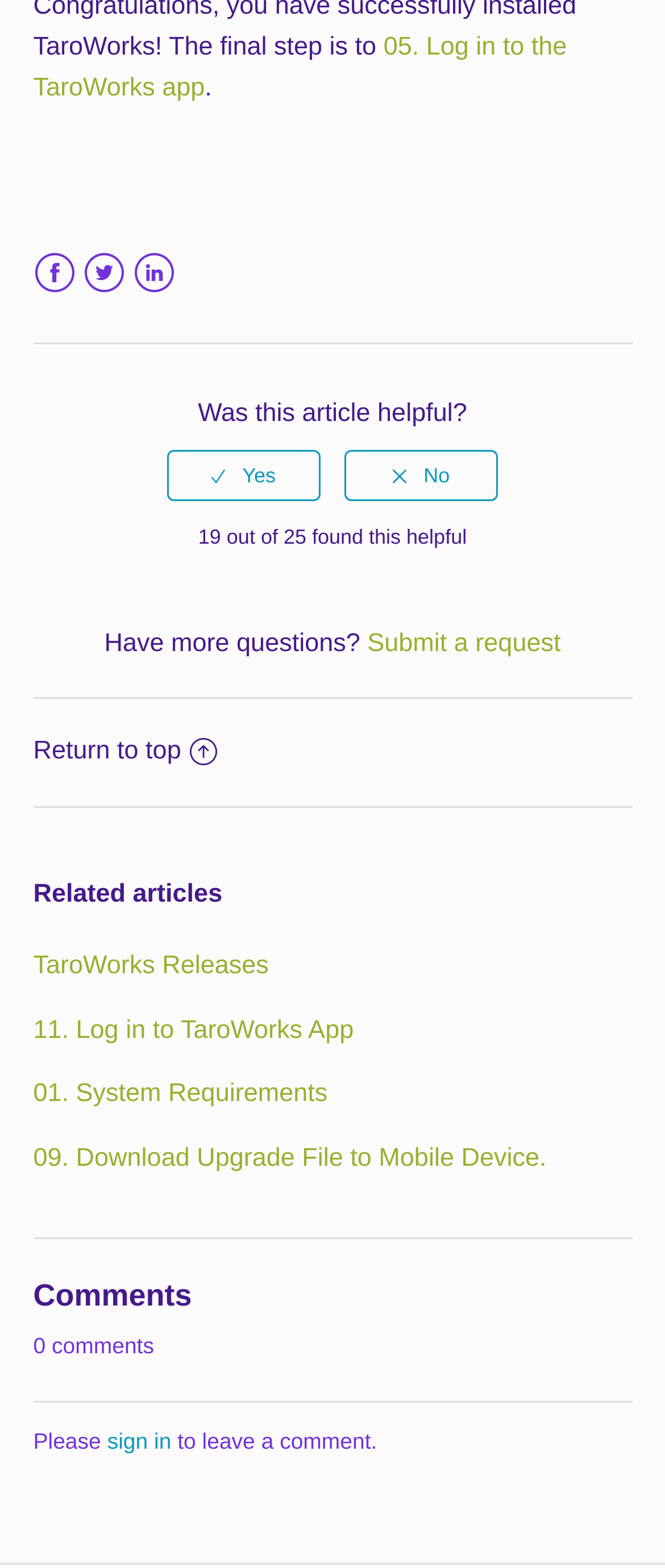What is the purpose of the 'Was this article helpful?' section?
Use the information from the screenshot to give a comprehensive response to the question.

The section contains a radiogroup with two options, 'Yes' and 'No', which suggests that the user is being asked to provide feedback on the helpfulness of the article.